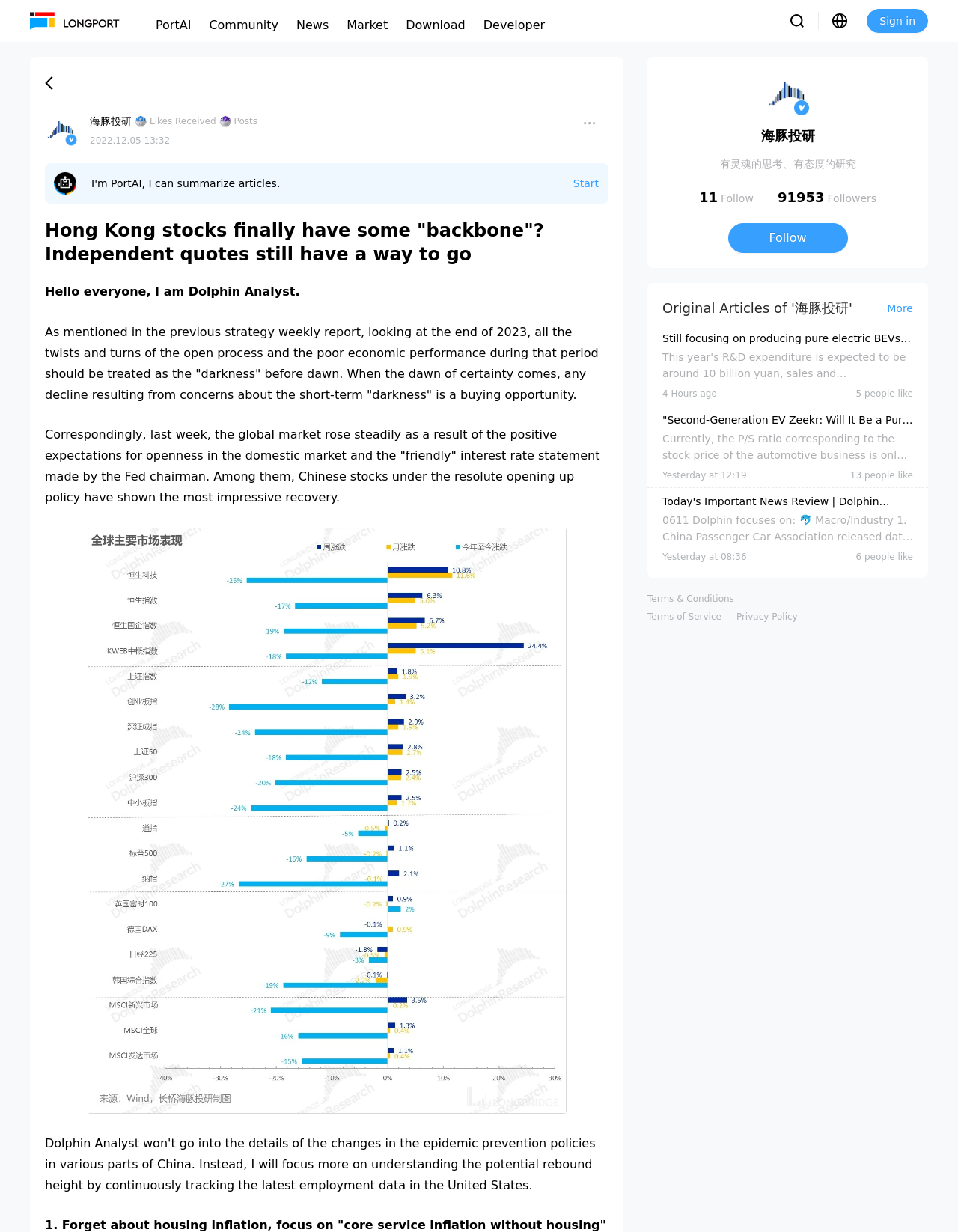Answer succinctly with a single word or phrase:
What is the type of vehicles mentioned in the article?

Electric vehicles